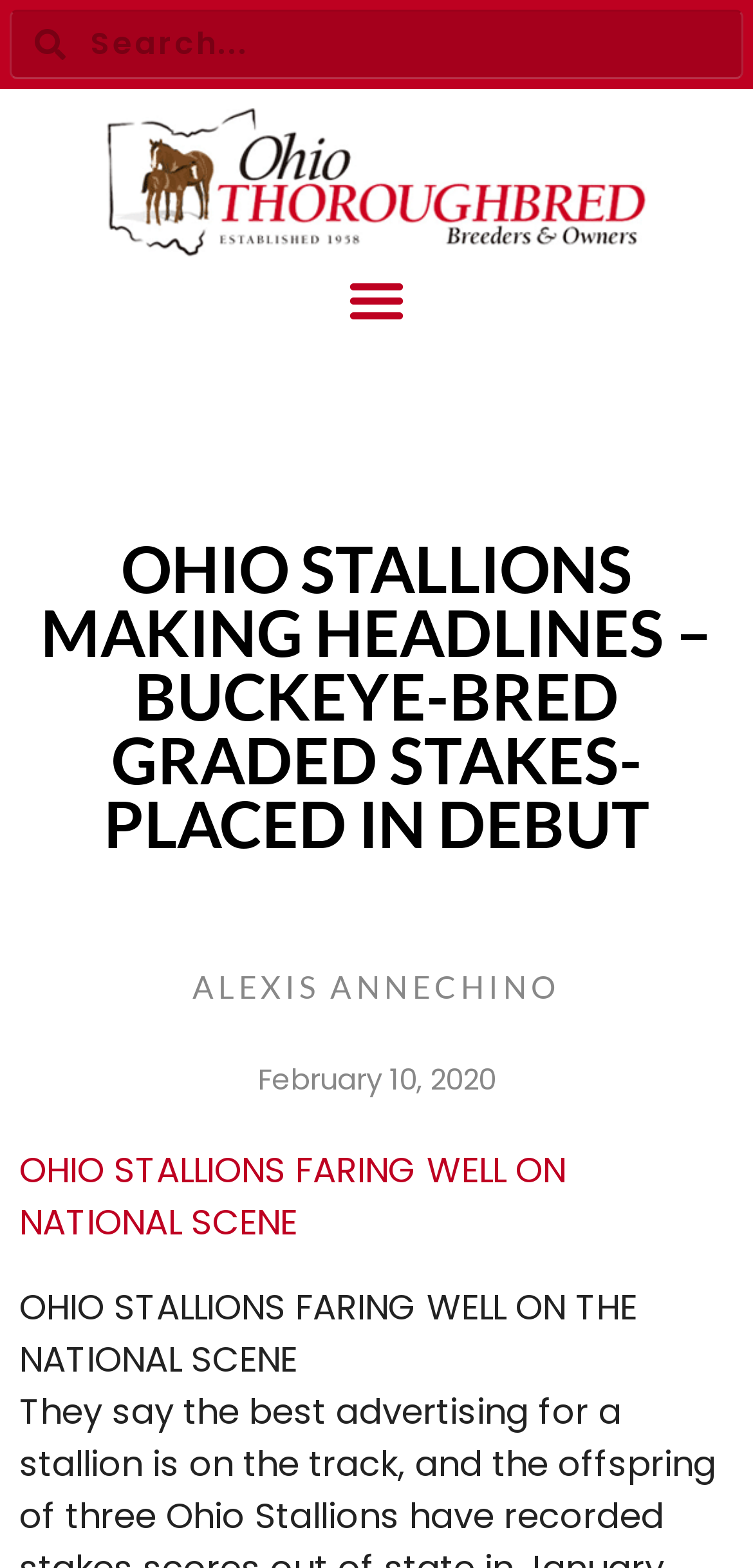What is the purpose of the search box?
Can you provide a detailed and comprehensive answer to the question?

I found the answer by looking at the search box with the label 'Search' which suggests that its purpose is to search the website.